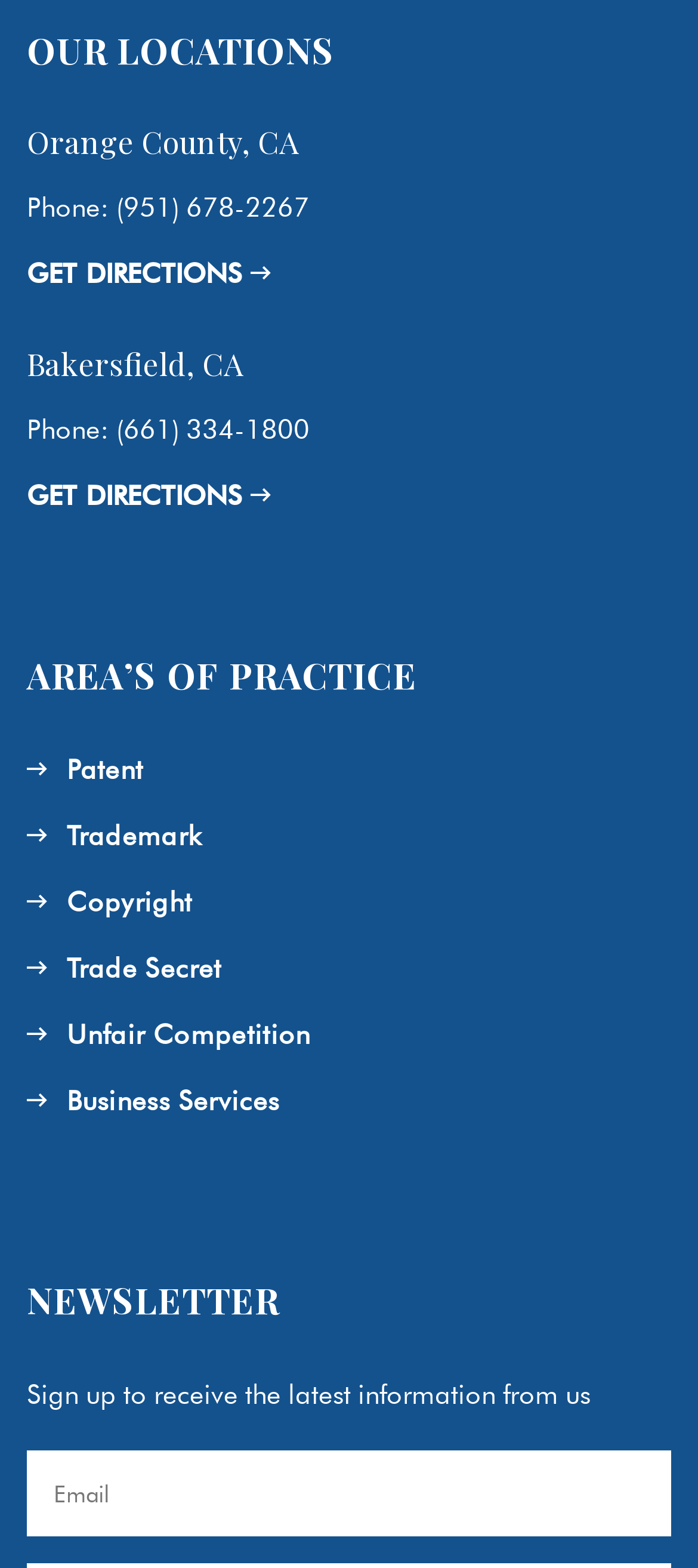Please specify the bounding box coordinates of the area that should be clicked to accomplish the following instruction: "Call the Bakersfield, CA office". The coordinates should consist of four float numbers between 0 and 1, i.e., [left, top, right, bottom].

[0.167, 0.264, 0.444, 0.285]